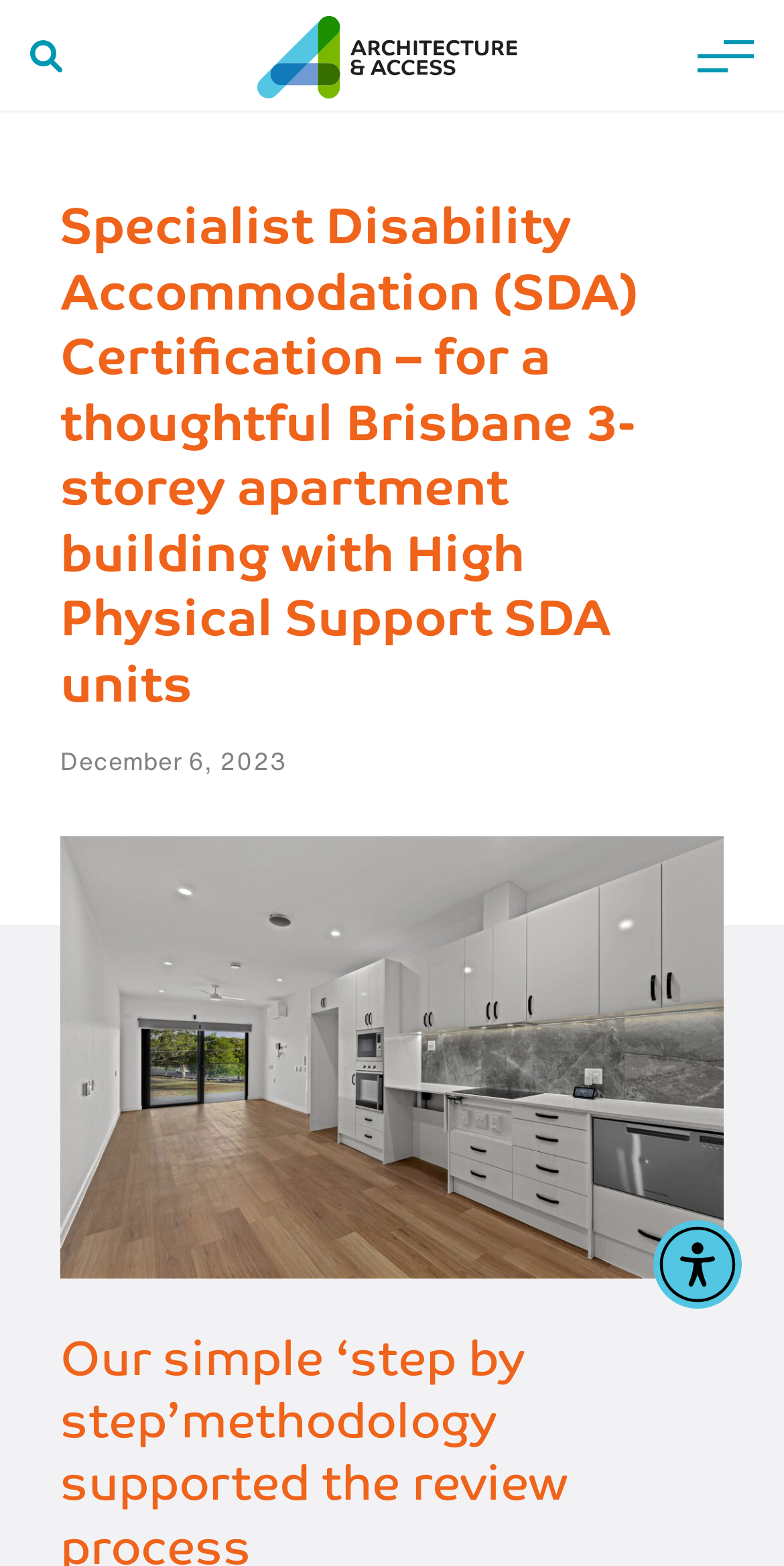Determine the bounding box coordinates of the UI element that matches the following description: "aria-label="Accessibility Menu" title="Accessibility Menu"". The coordinates should be four float numbers between 0 and 1 in the format [left, top, right, bottom].

[0.833, 0.779, 0.946, 0.836]